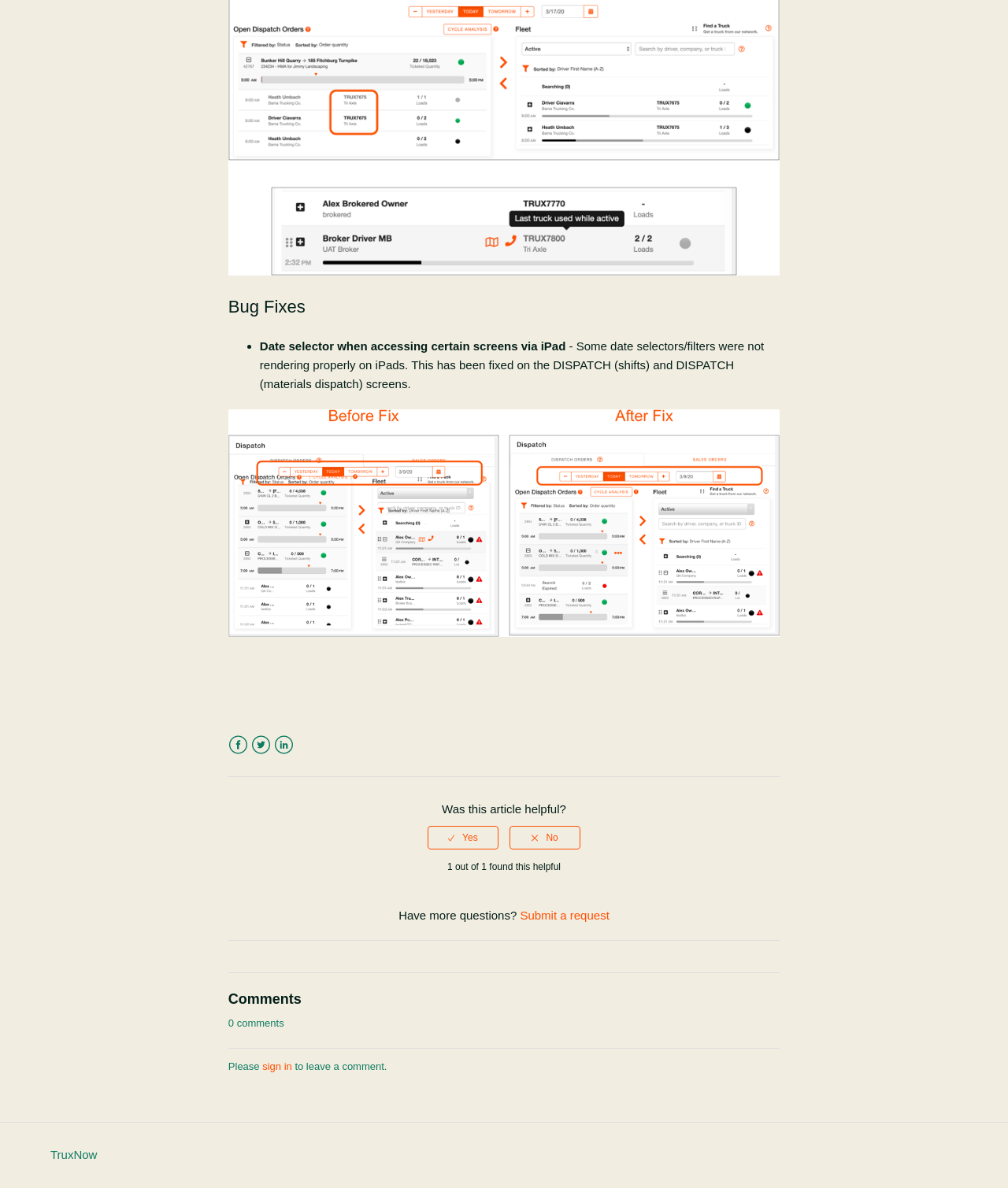Please answer the following question using a single word or phrase: 
What is the purpose of the radiogroup?

To rate article helpfulness